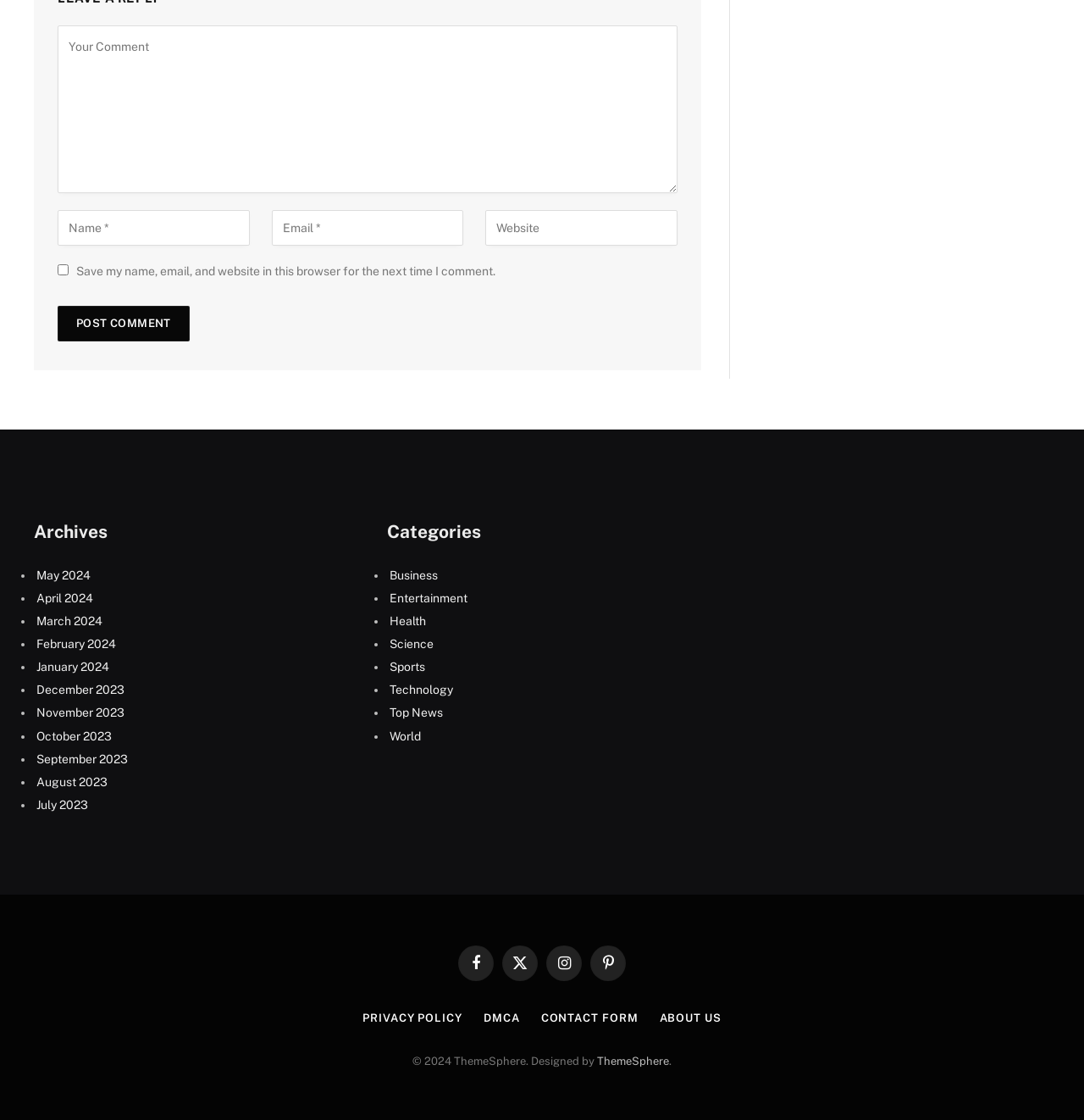Identify the bounding box coordinates of the clickable section necessary to follow the following instruction: "Enter your comment". The coordinates should be presented as four float numbers from 0 to 1, i.e., [left, top, right, bottom].

[0.053, 0.023, 0.625, 0.172]